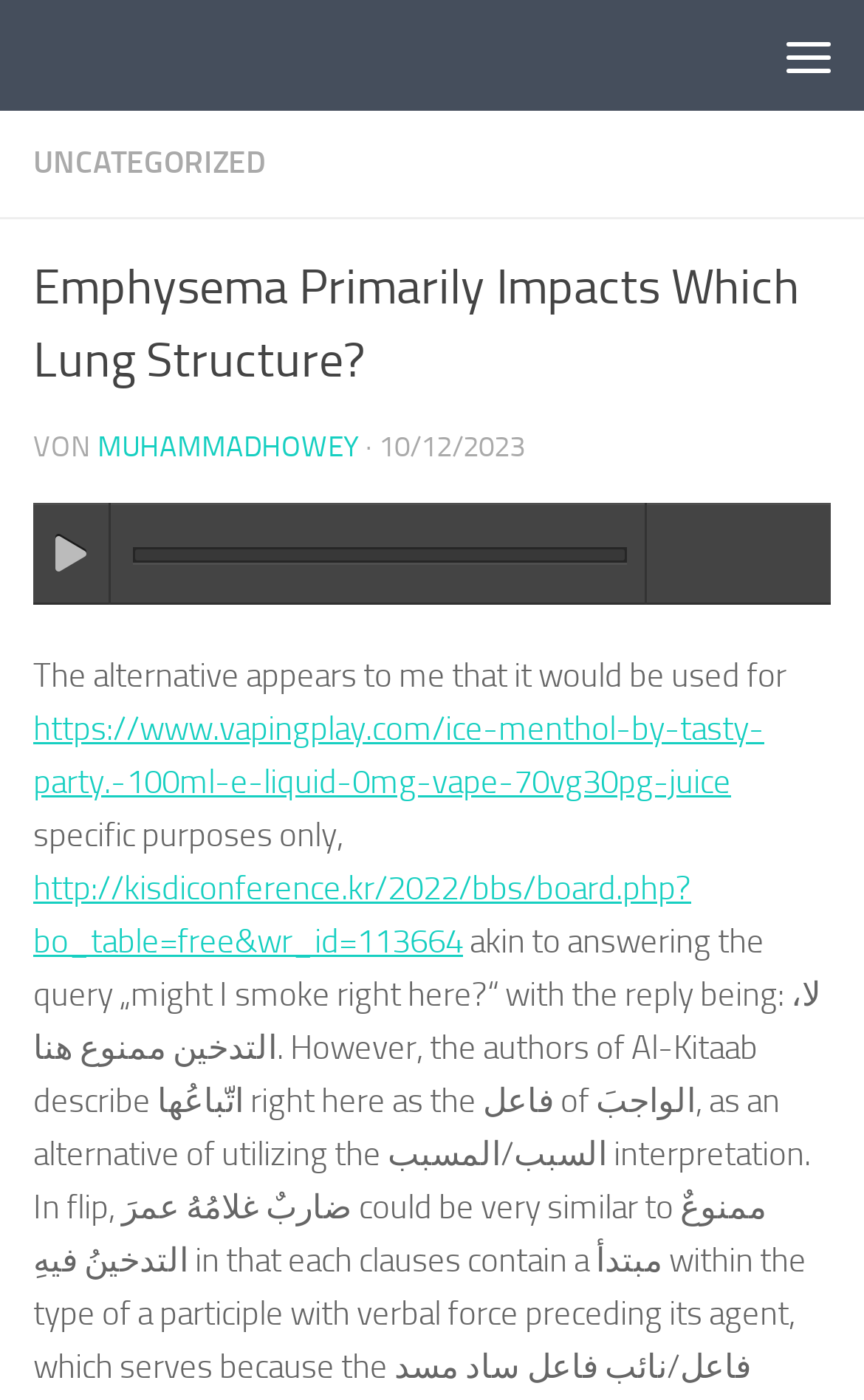What is the date of the article?
Please give a detailed and thorough answer to the question, covering all relevant points.

The date of the article can be found by looking at the time element which contains the text '10/12/2023'.